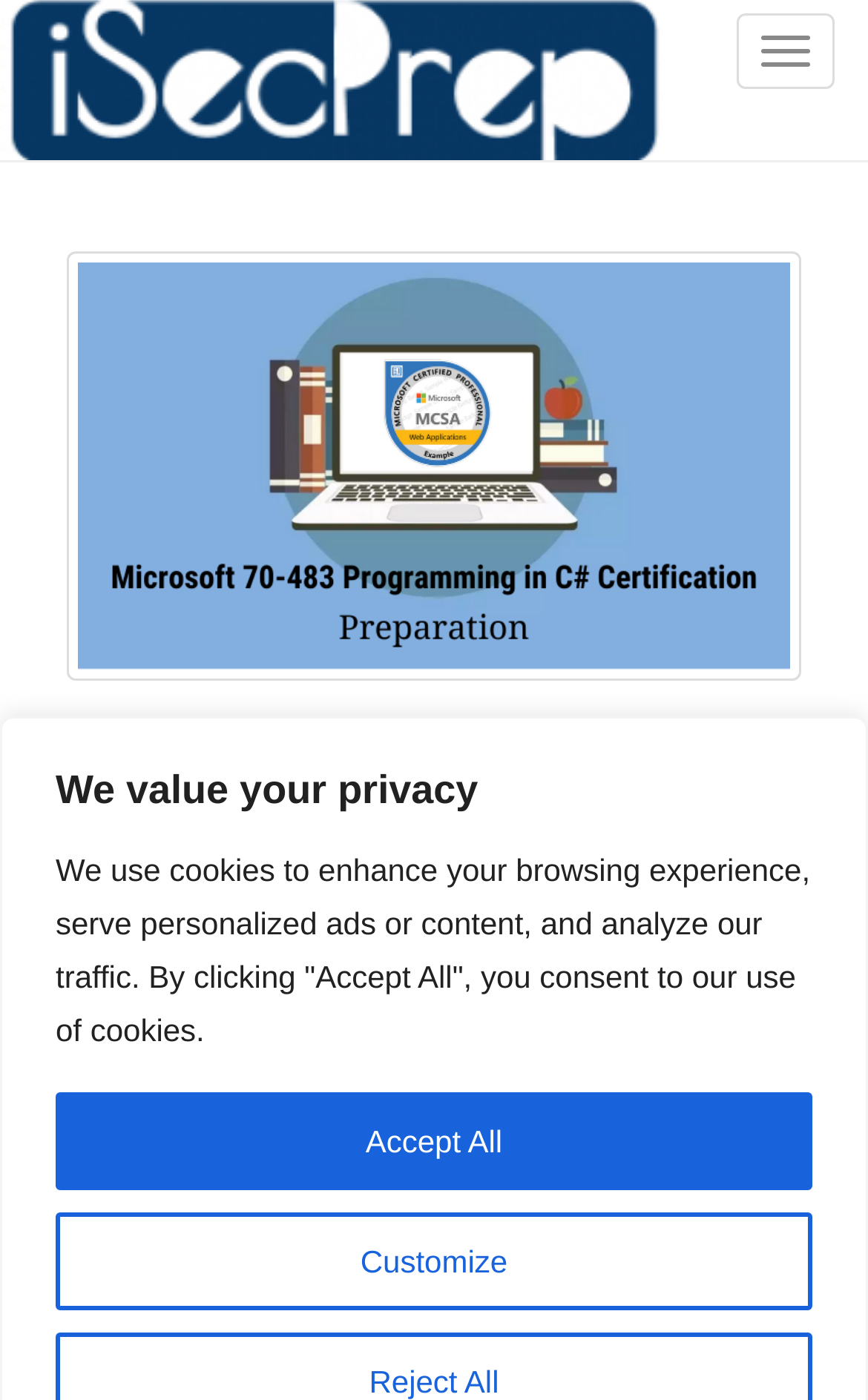What is the certification being prepared for?
Please respond to the question with a detailed and informative answer.

Based on the webpage content, specifically the heading 'Preparation to Microsoft 70-483 Programming in C# Certification', it is clear that the webpage is focused on preparing users for the Microsoft 70-483 certification.